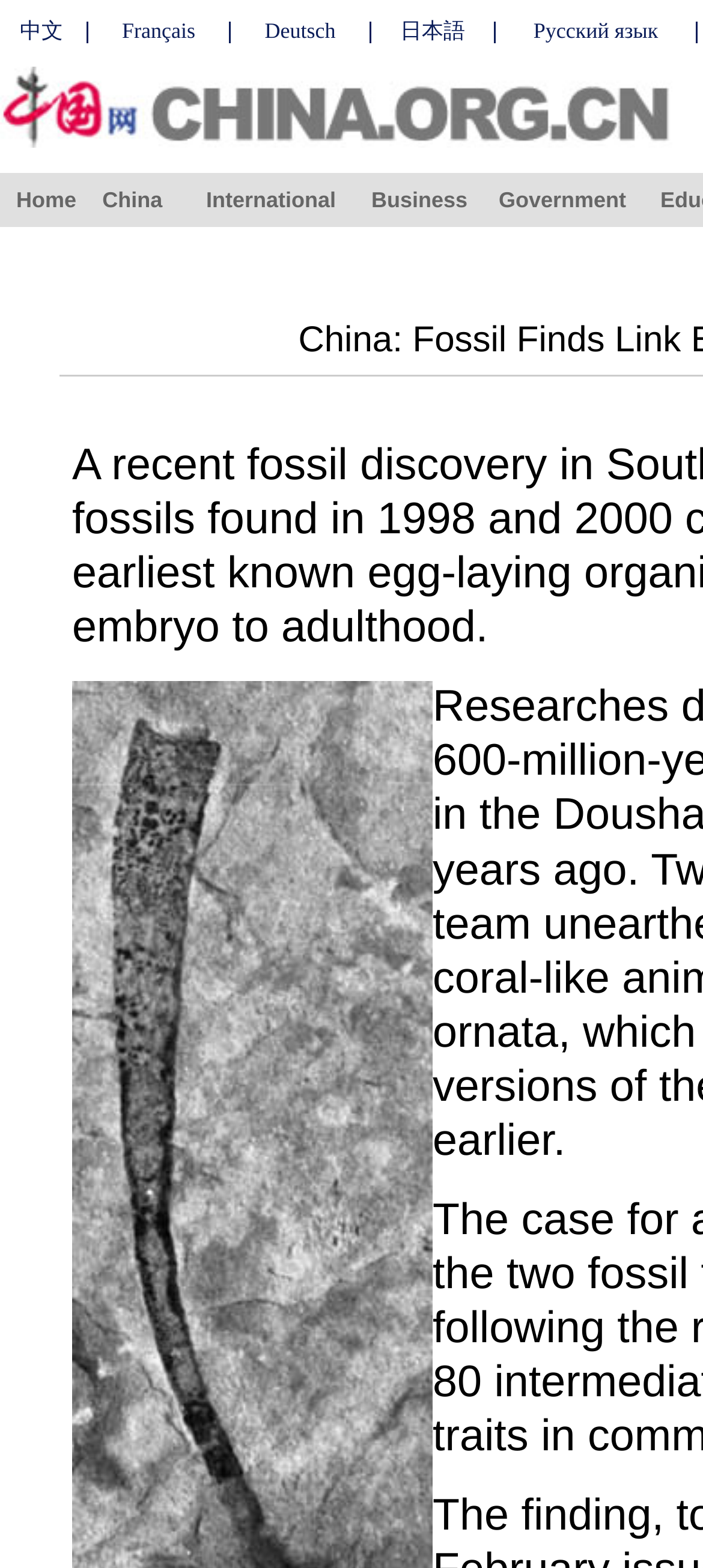Please specify the bounding box coordinates of the area that should be clicked to accomplish the following instruction: "Go to Home page". The coordinates should consist of four float numbers between 0 and 1, i.e., [left, top, right, bottom].

[0.023, 0.119, 0.109, 0.136]